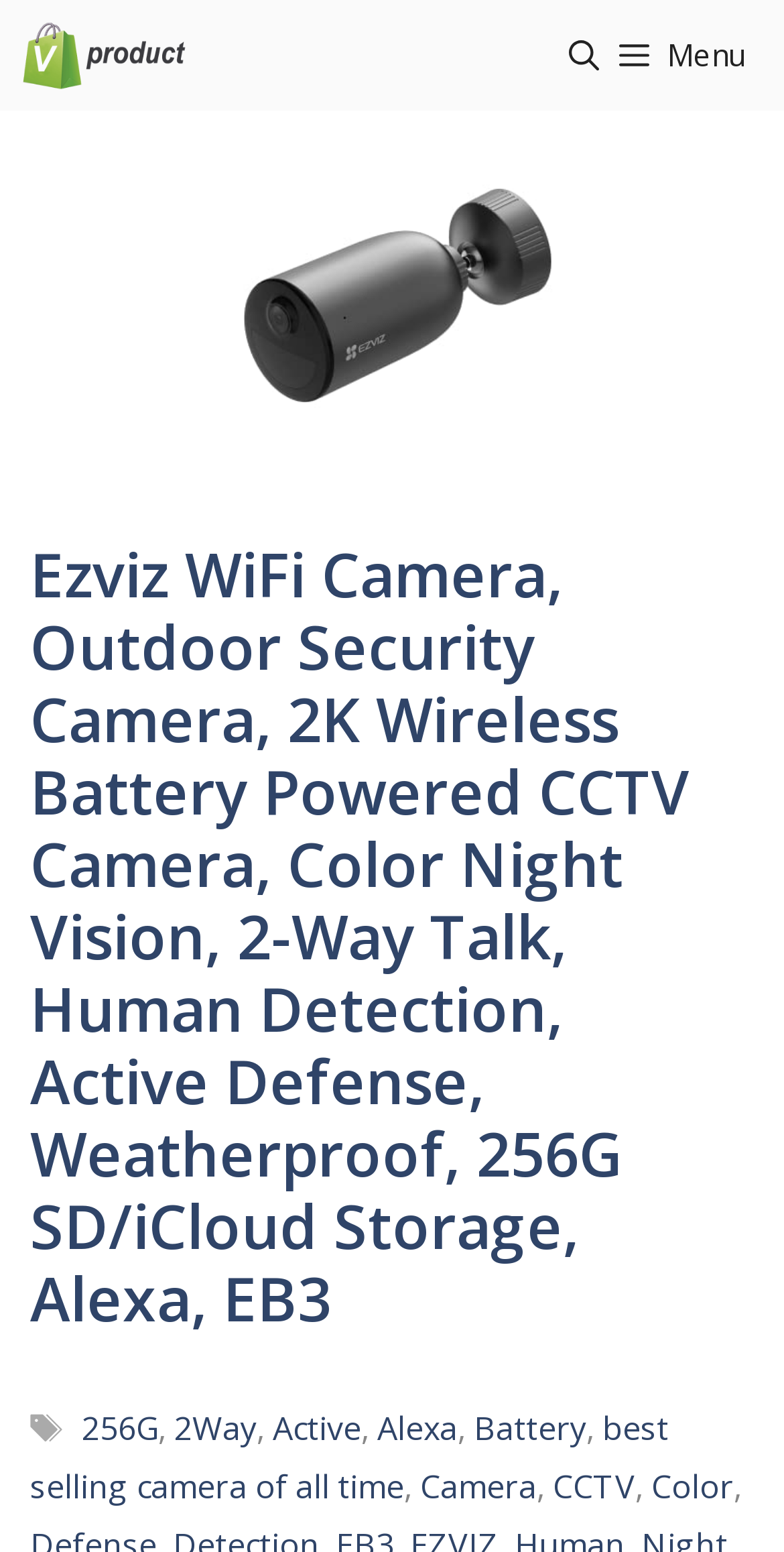Please specify the bounding box coordinates of the element that should be clicked to execute the given instruction: 'View details of Ezviz WiFi Camera'. Ensure the coordinates are four float numbers between 0 and 1, expressed as [left, top, right, bottom].

[0.244, 0.276, 0.756, 0.305]